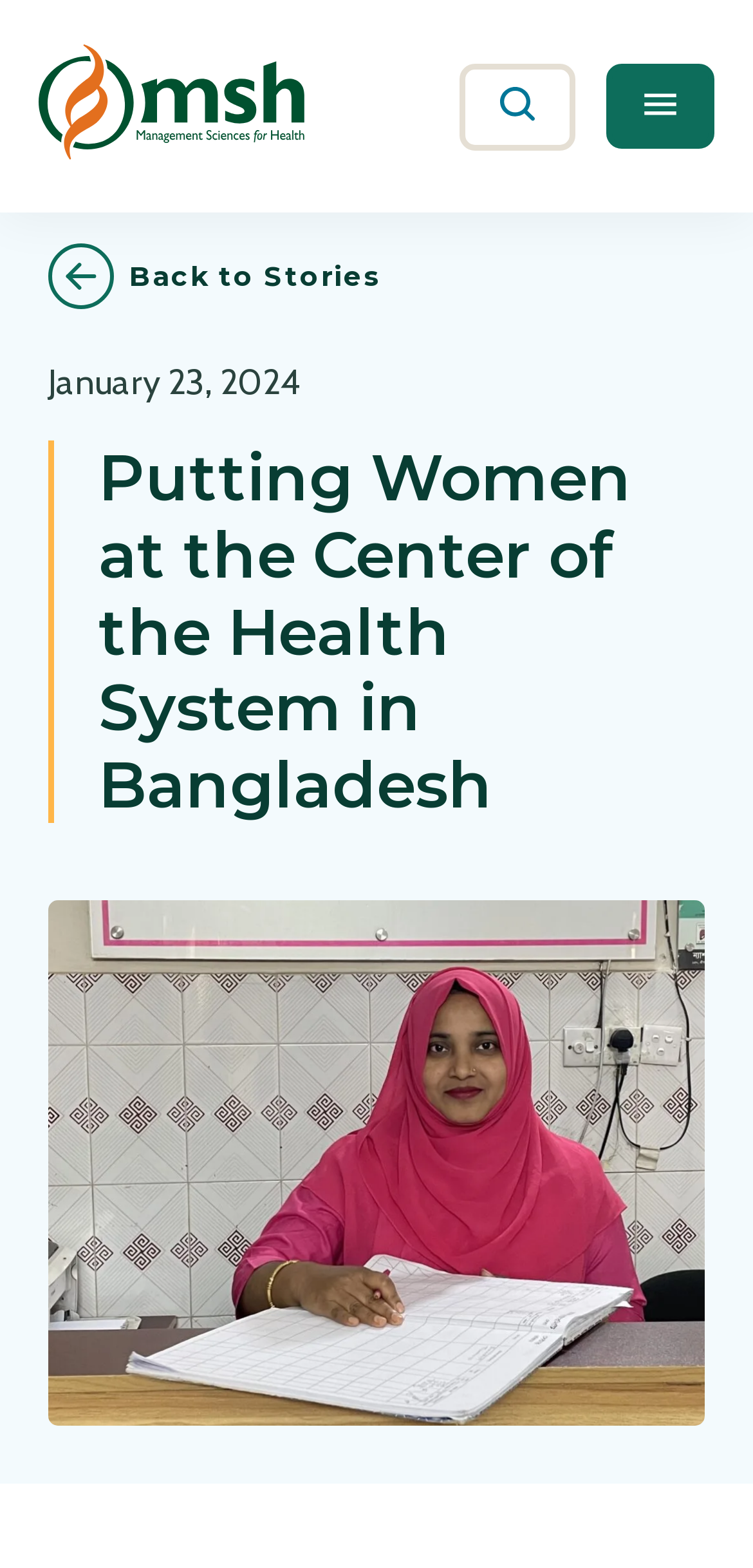Please extract the primary headline from the webpage.

Putting Women at the Center of the Health System in Bangladesh